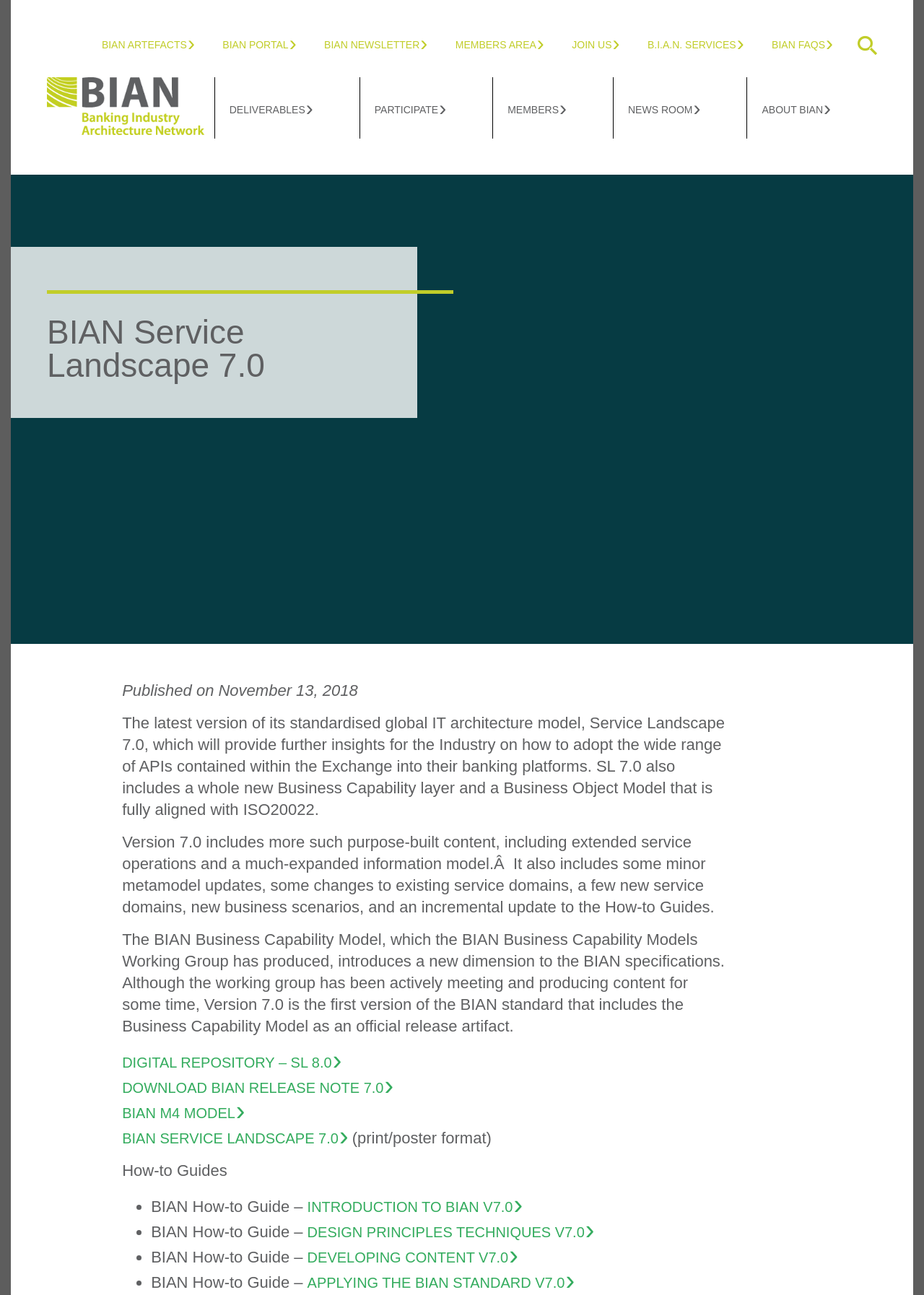Specify the bounding box coordinates for the region that must be clicked to perform the given instruction: "Visit the DIGITAL REPOSITORY – SL 8.0".

[0.132, 0.809, 0.369, 0.828]